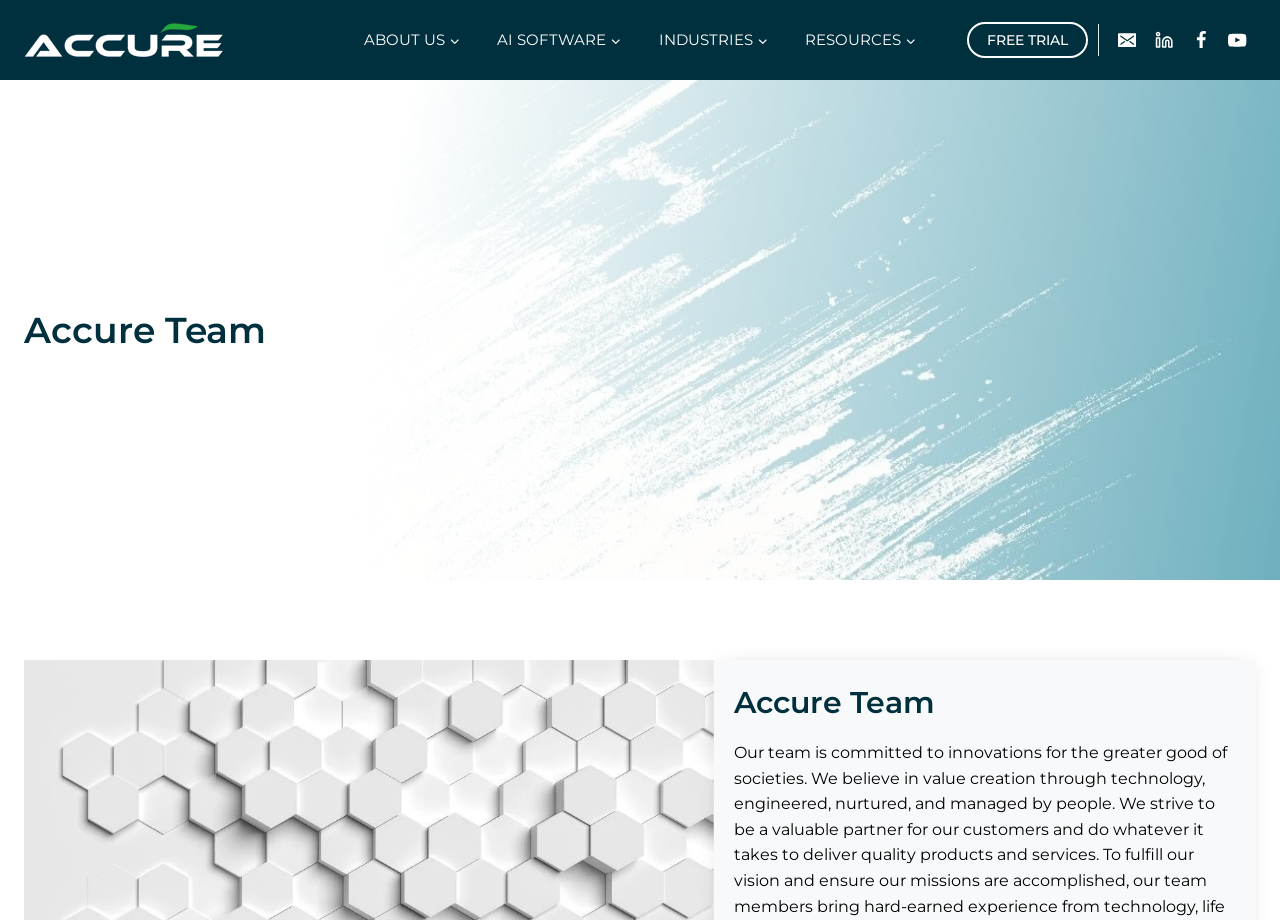Could you determine the bounding box coordinates of the clickable element to complete the instruction: "Explore Premium Experiences"? Provide the coordinates as four float numbers between 0 and 1, i.e., [left, top, right, bottom].

None